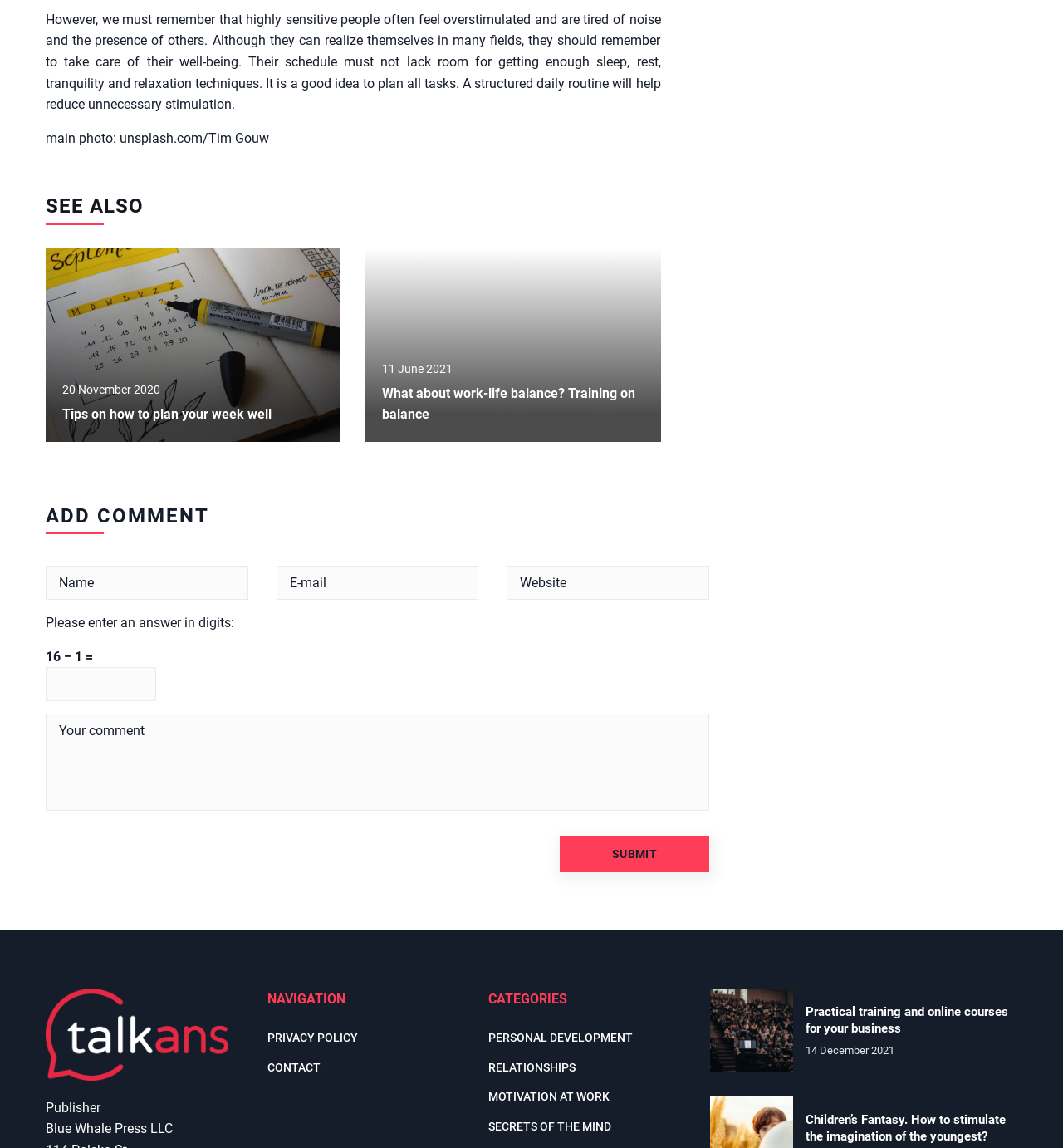What is the name of the publisher of this website?
Answer with a single word or short phrase according to what you see in the image.

Blue Whale Press LLC